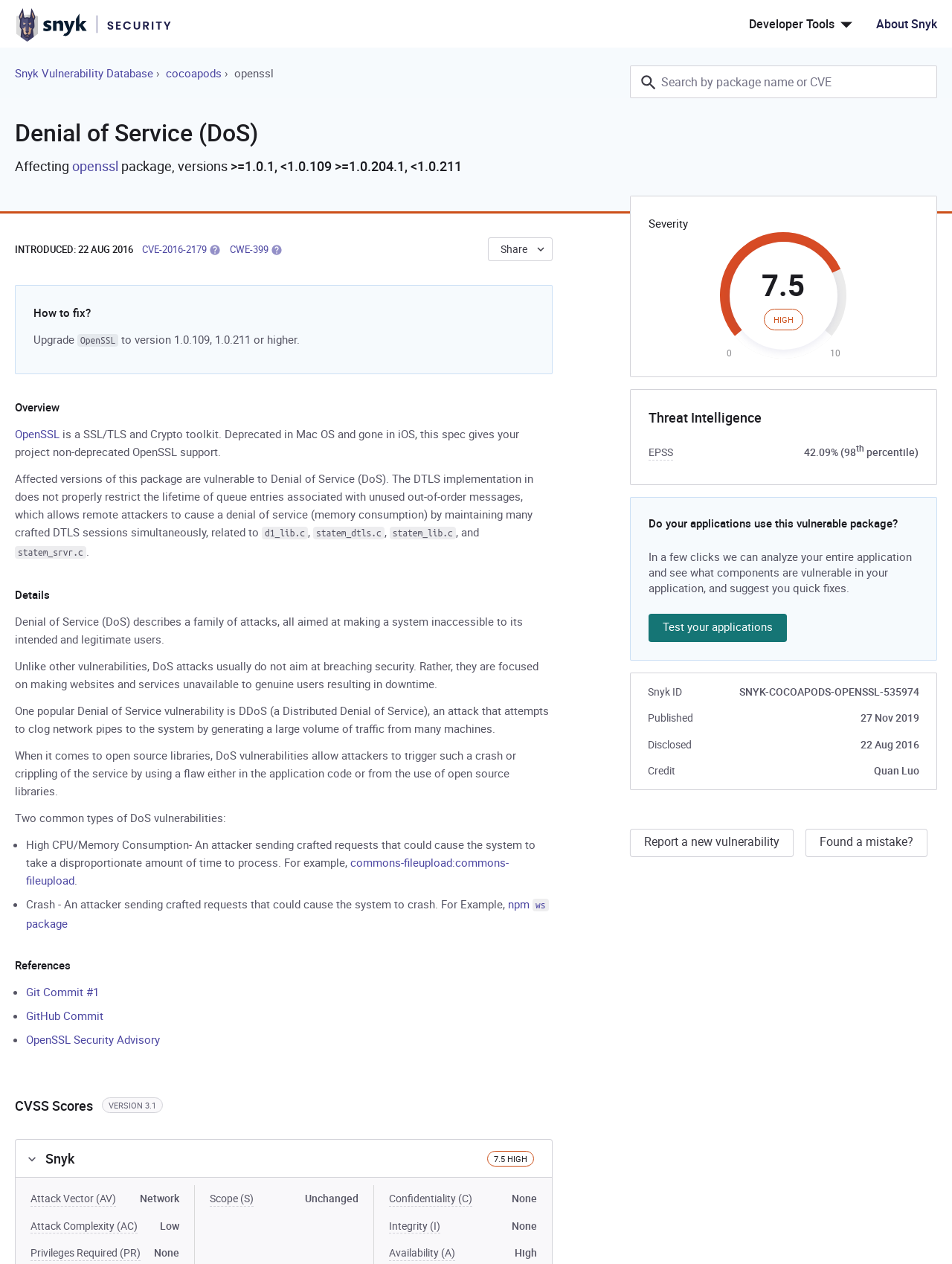What is the severity of the Denial of Service (DoS) vulnerability?
Please provide a comprehensive answer to the question based on the webpage screenshot.

The severity of the Denial of Service (DoS) vulnerability is 7.5, which is considered HIGH, as indicated by the text 'Severity' and '7.5' on the webpage.